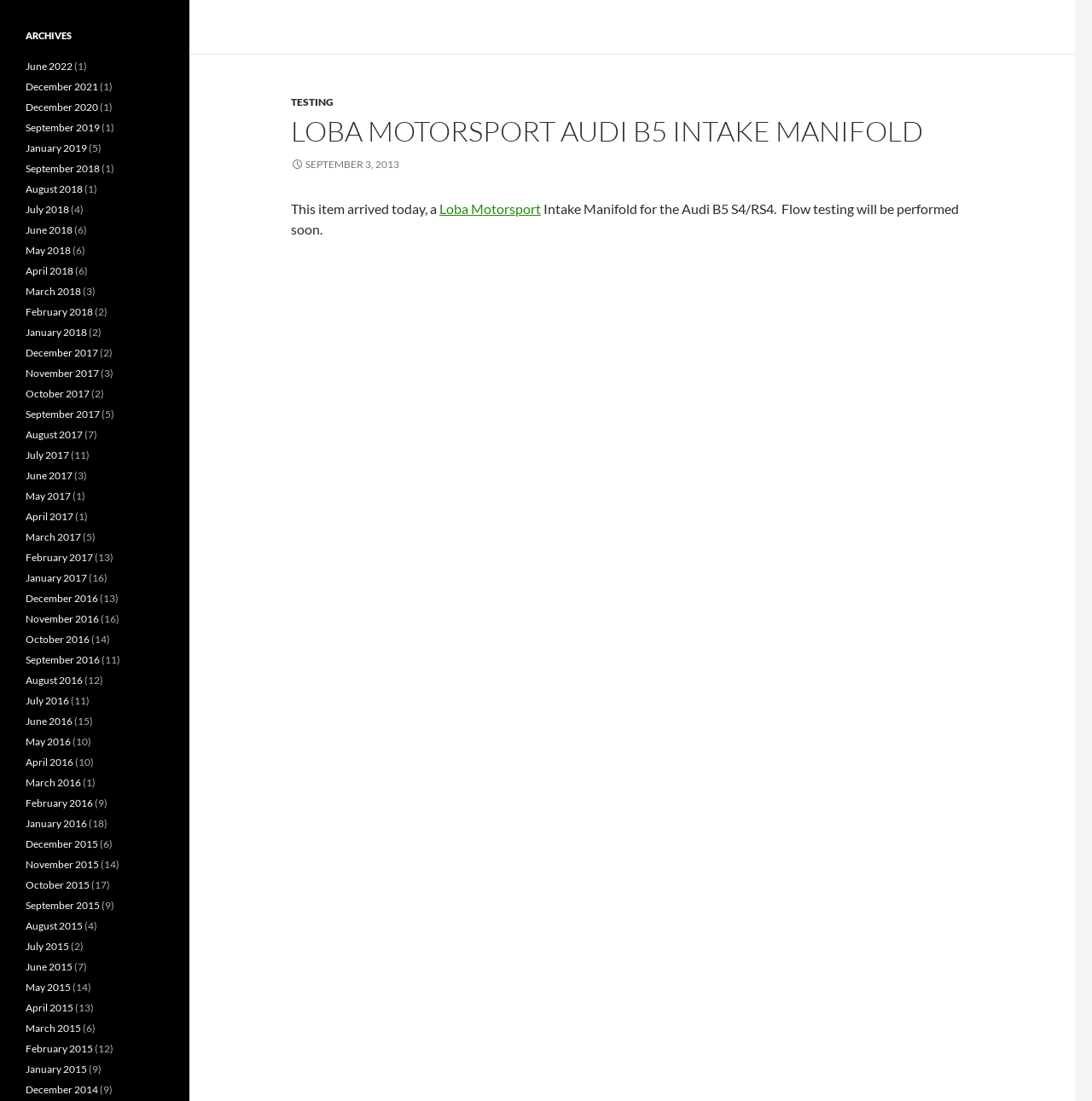When was the item arrived?
Please respond to the question with a detailed and thorough explanation.

The question can be answered by looking at the text 'This item arrived today, a' which suggests that the item arrived today.